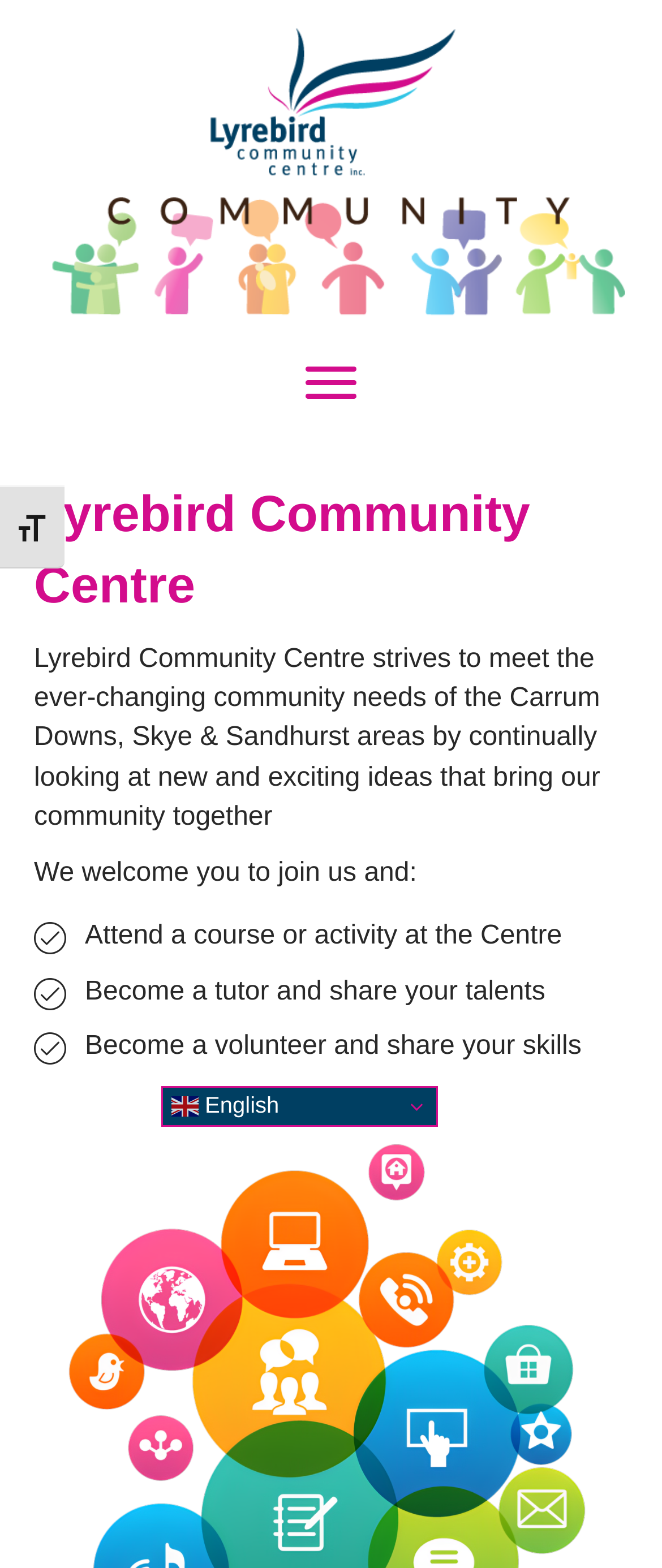How many images are on the webpage?
Please provide a single word or phrase based on the screenshot.

2